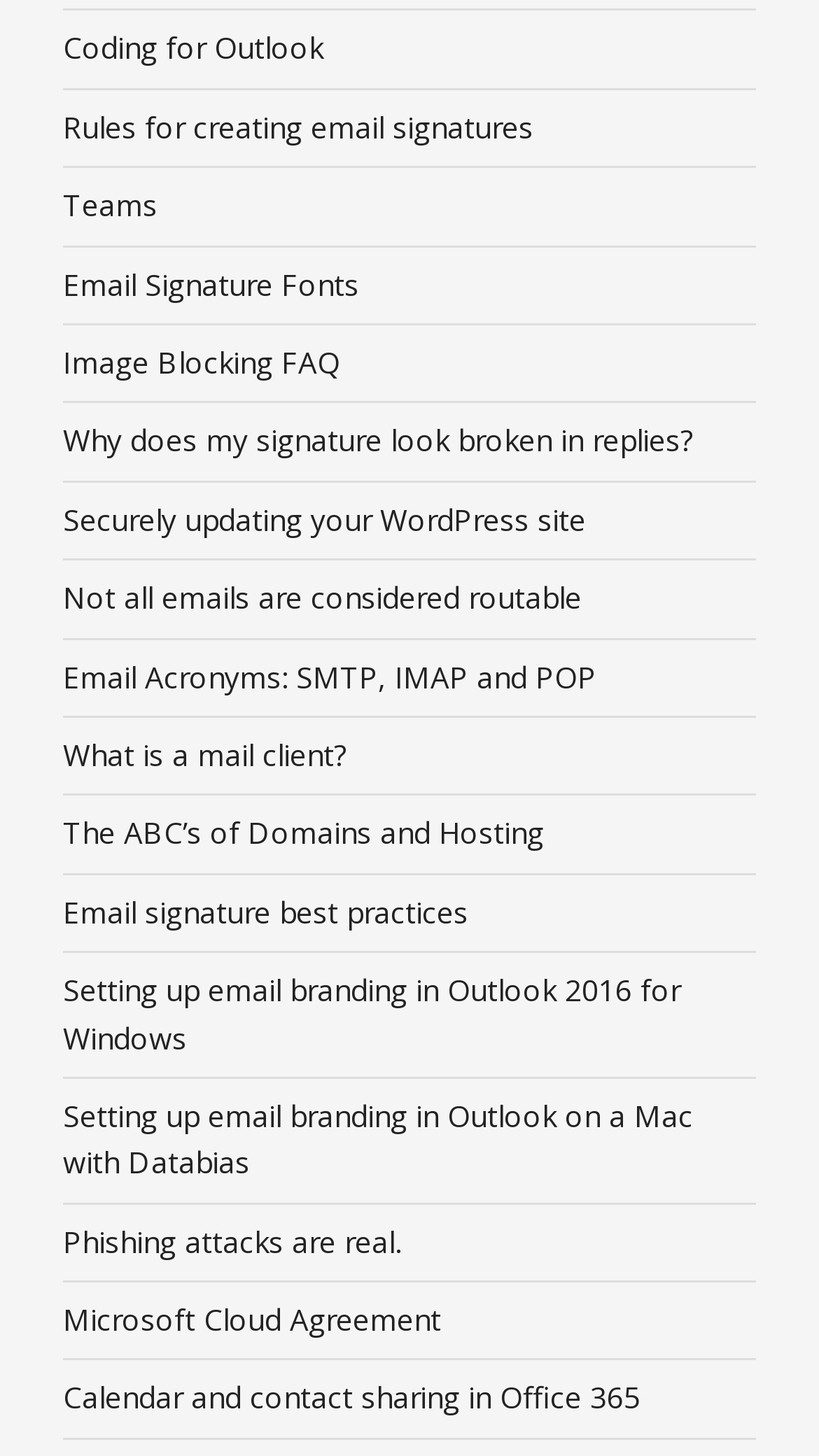Give a concise answer using only one word or phrase for this question:
How many links are related to Outlook?

Three